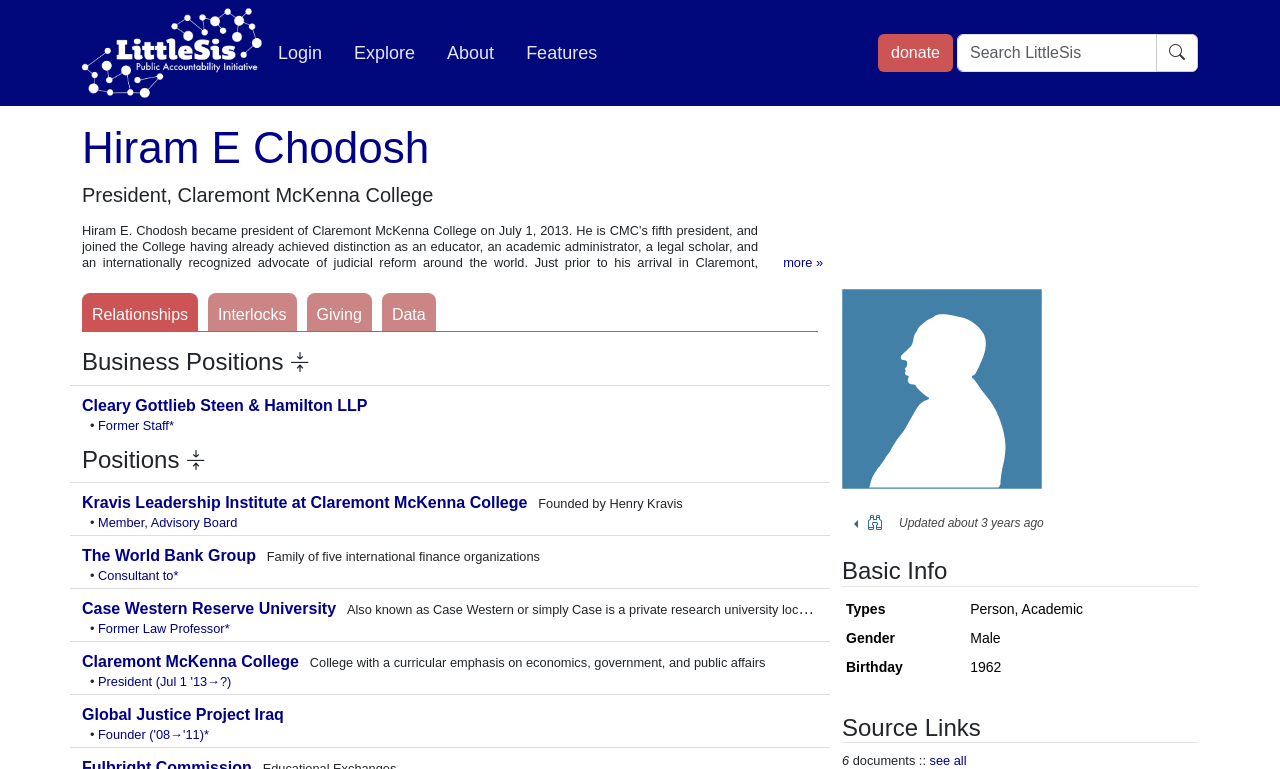Determine and generate the text content of the webpage's headline.

Hiram E Chodosh